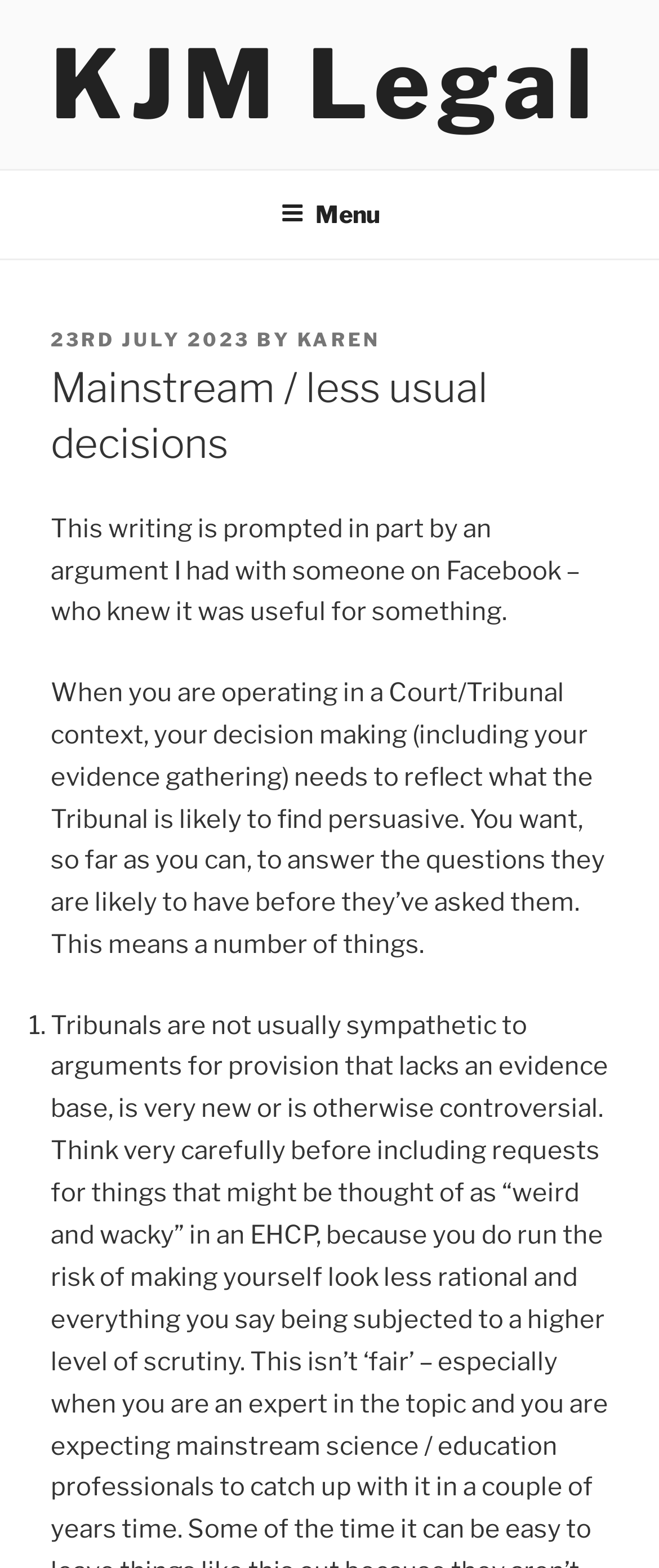Given the element description "23rd July 2023" in the screenshot, predict the bounding box coordinates of that UI element.

[0.077, 0.209, 0.379, 0.224]